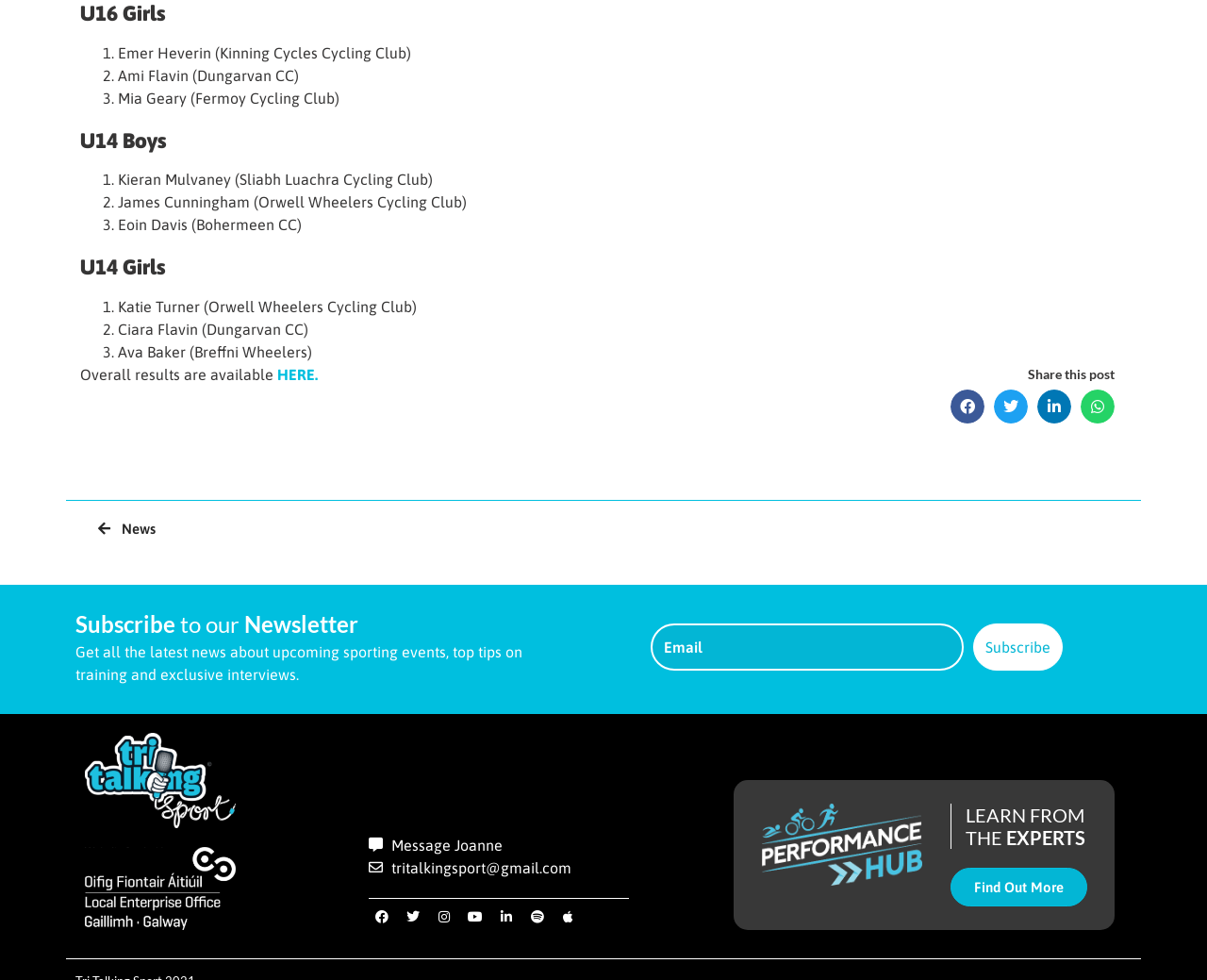Give the bounding box coordinates for the element described as: "Instagram".

[0.357, 0.922, 0.379, 0.949]